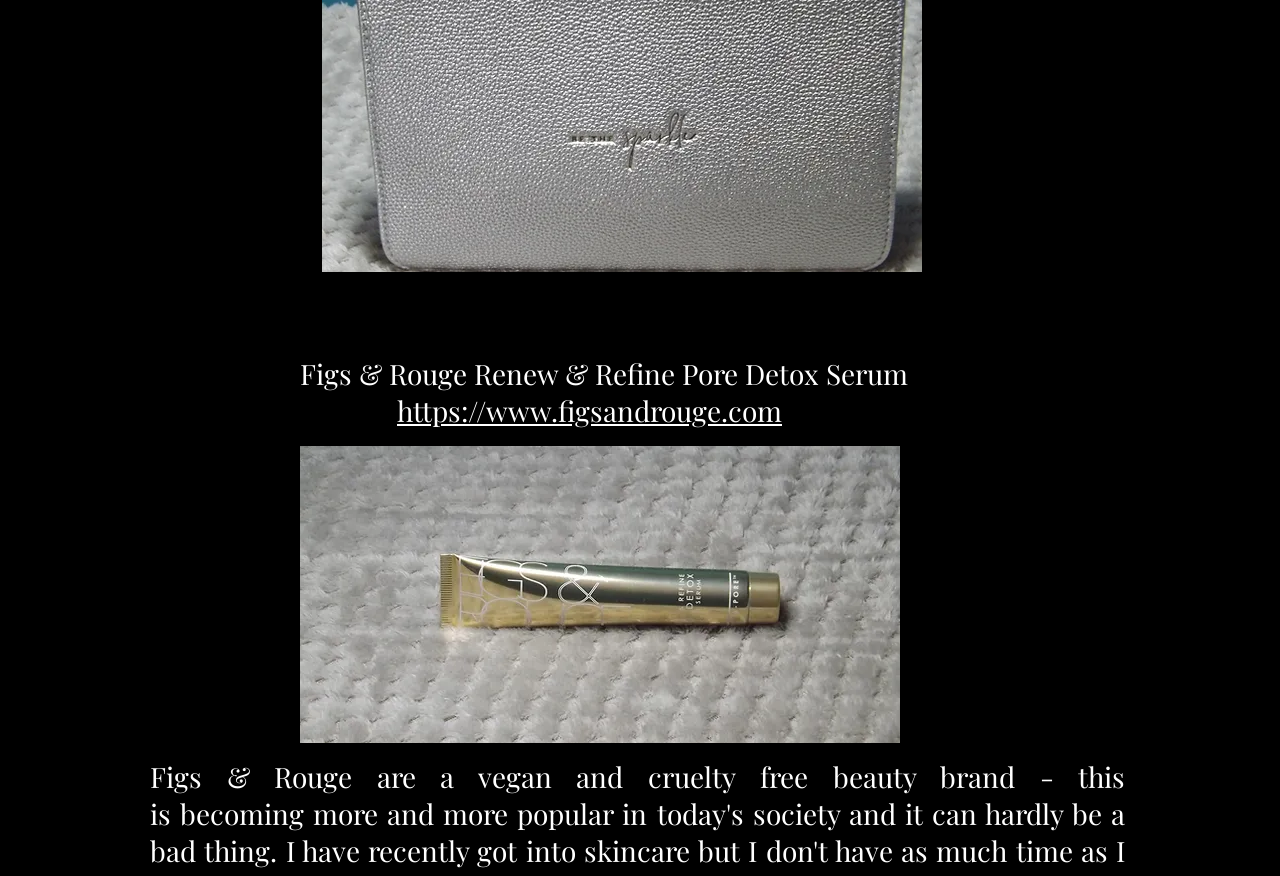Bounding box coordinates are to be given in the format (top-left x, top-left y, bottom-right x, bottom-right y). All values must be floating point numbers between 0 and 1. Provide the bounding box coordinate for the UI element described as: https://www.figsandrouge.com

[0.31, 0.447, 0.611, 0.49]